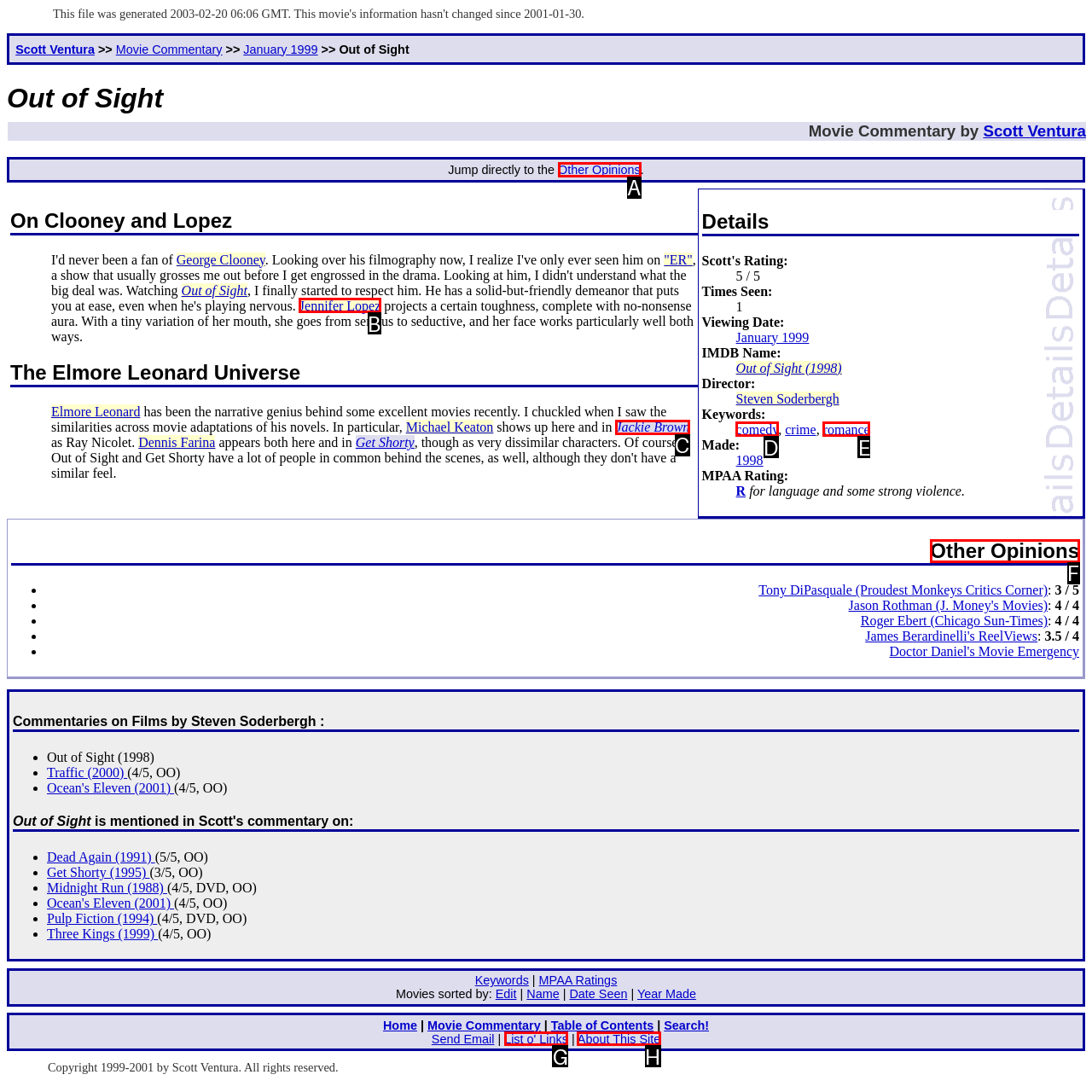Select the appropriate HTML element that needs to be clicked to execute the following task: Jump to other opinions. Respond with the letter of the option.

A